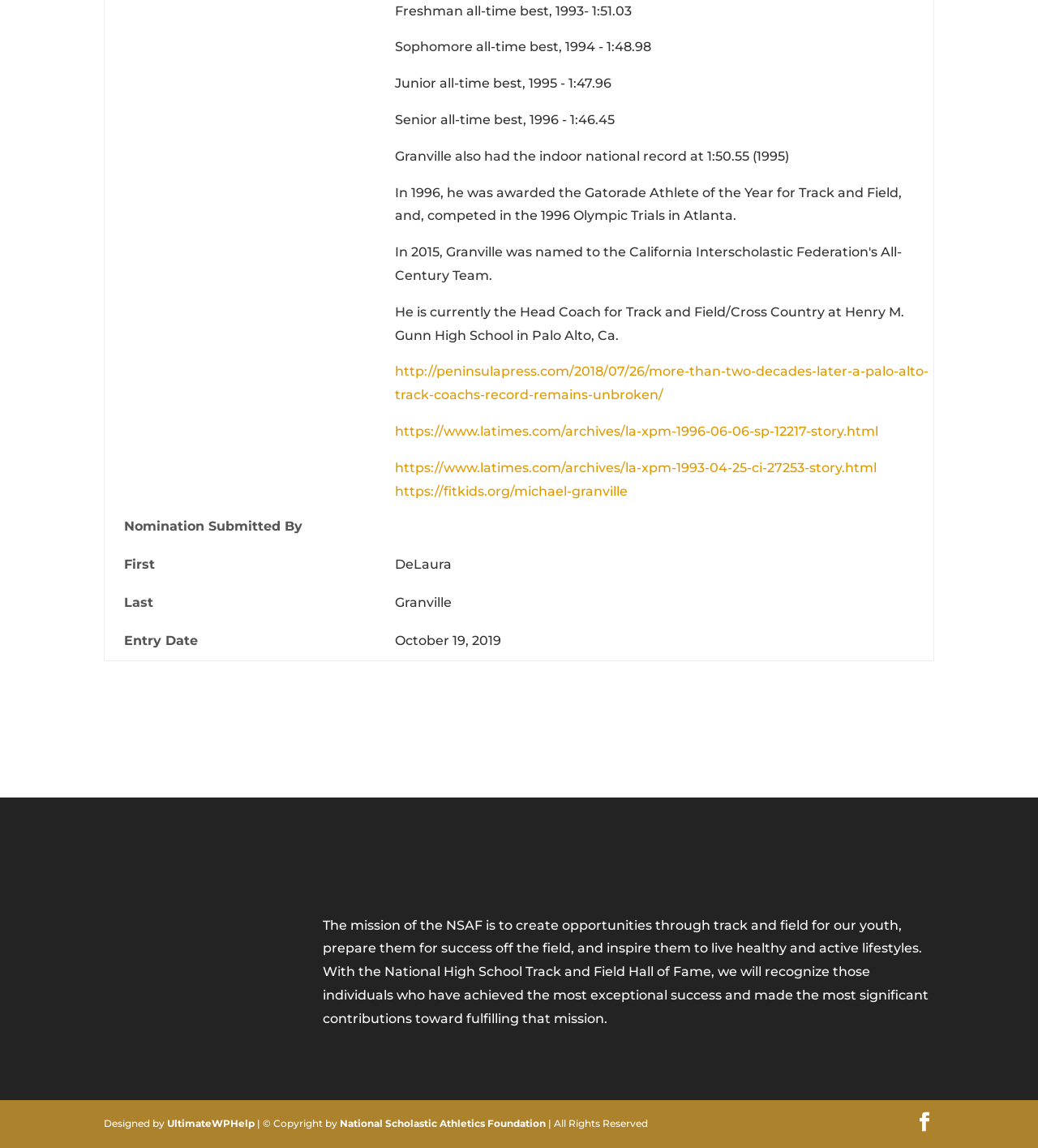Using the webpage screenshot, locate the HTML element that fits the following description and provide its bounding box: "National Scholastic Athletics Foundation".

[0.327, 0.973, 0.526, 0.984]